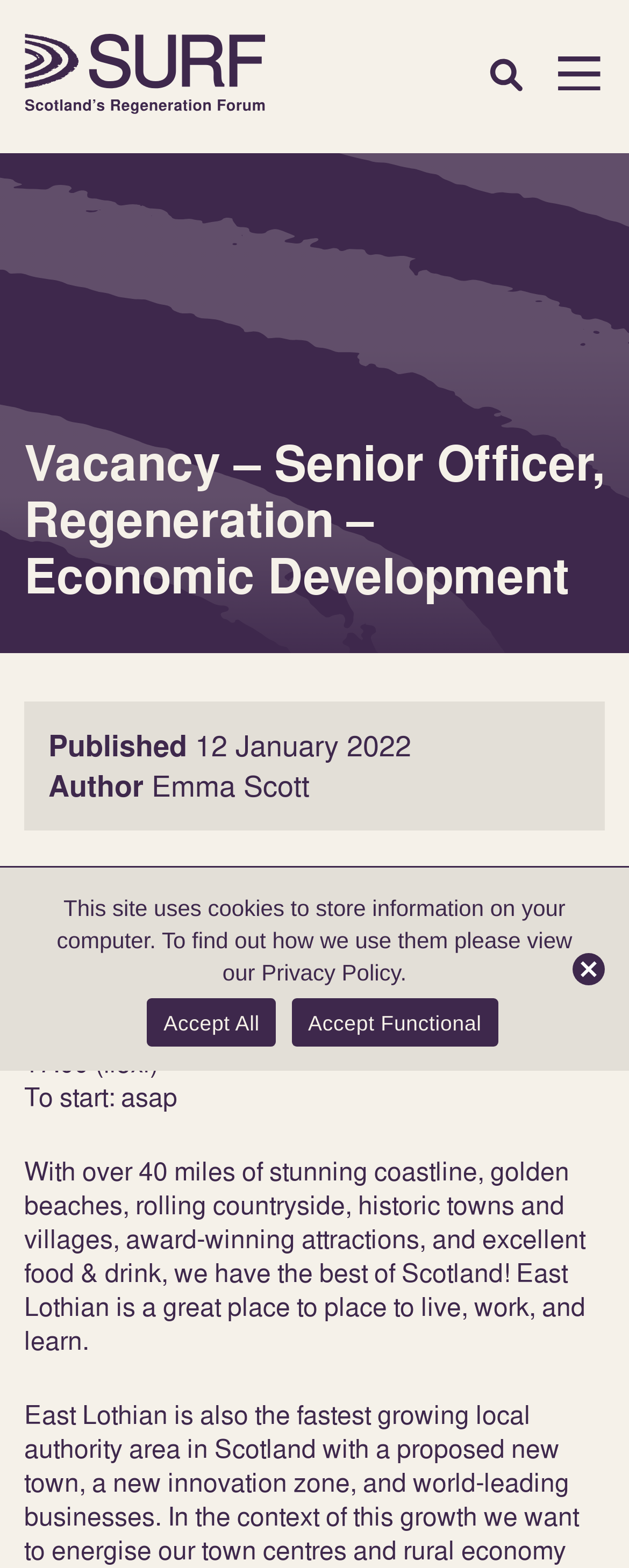Generate a comprehensive description of the webpage.

This webpage appears to be a job vacancy posting for a Senior Officer position in Regeneration and Economic Development at East Lothian Council. 

At the top left of the page, there is an image and a link to the "Home" page. On the top right, there are two more images. 

Below these images, the main content of the page begins with a heading that displays the job title. 

Underneath the heading, there are two lines of text, with the first line indicating that the job was published on January 12, 2022, and the second line showing the author's name, Emma Scott. 

Following this, there is a paragraph of text that explains the council's policy regarding salary scales for successful applicants. 

Below this paragraph, there are three more lines of text that provide details about the job, including the days and hours of work, and the expected start date. 

Next, there is a longer paragraph that promotes East Lothian as a great place to live, work, and learn, highlighting its natural beauty, attractions, and food and drink scene. 

At the bottom of the page, there is a dialog box for a "Cookie Notice" that informs users about the site's use of cookies and provides links to the Privacy Policy and options to accept or decline cookies.